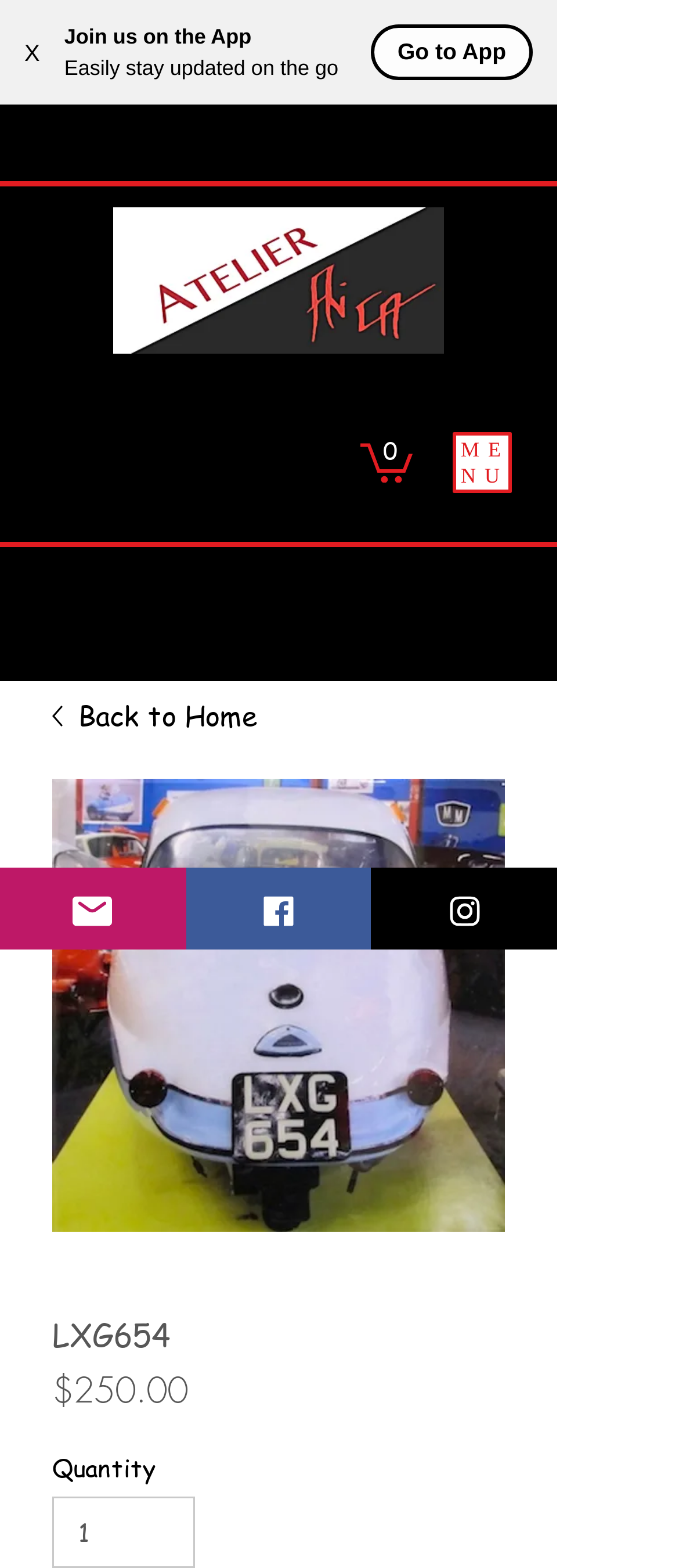Determine the bounding box coordinates for the element that should be clicked to follow this instruction: "Close the current window". The coordinates should be given as four float numbers between 0 and 1, in the format [left, top, right, bottom].

[0.0, 0.009, 0.095, 0.057]